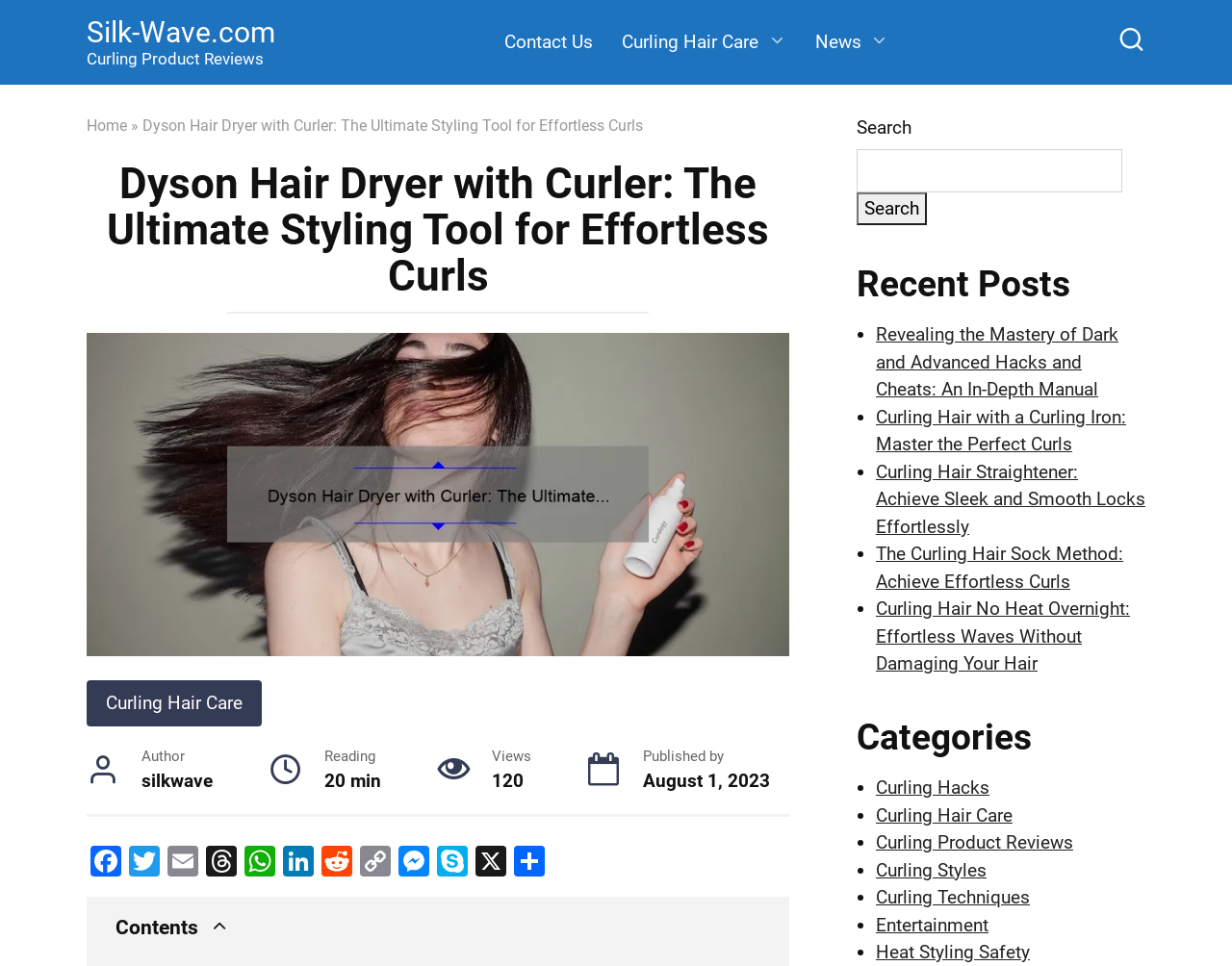Given the element description, predict the bounding box coordinates in the format (top-left x, top-left y, bottom-right x, bottom-right y). Make sure all values are between 0 and 1. Here is the element description: Heat Styling Safety

[0.711, 0.974, 0.836, 0.997]